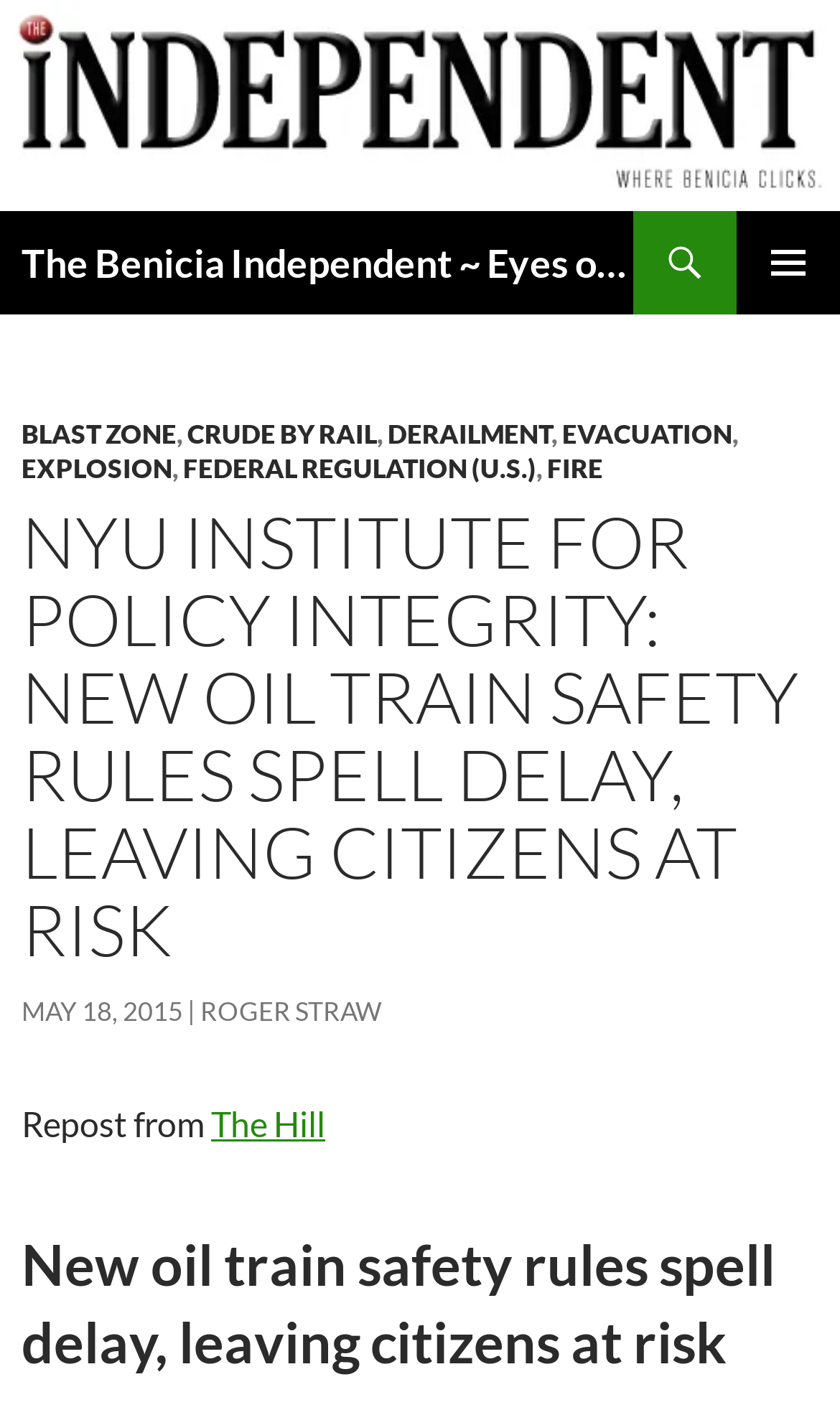What is the topic of the main article?
Look at the image and respond with a one-word or short phrase answer.

Oil train safety rules